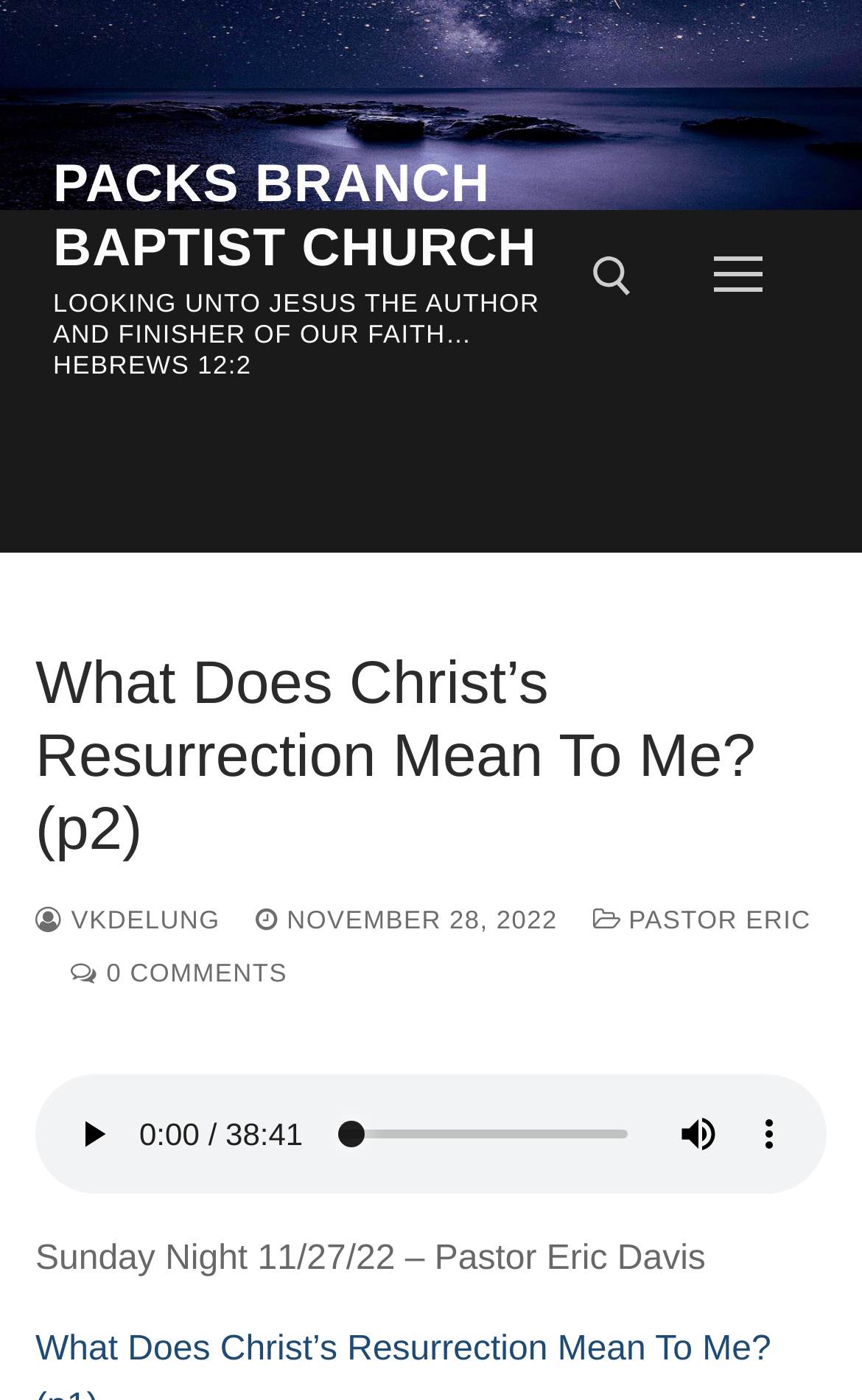What is the text on the top-left corner of the webpage?
Answer the question with just one word or phrase using the image.

PACKS BRANCH BAPTIST CHURCH